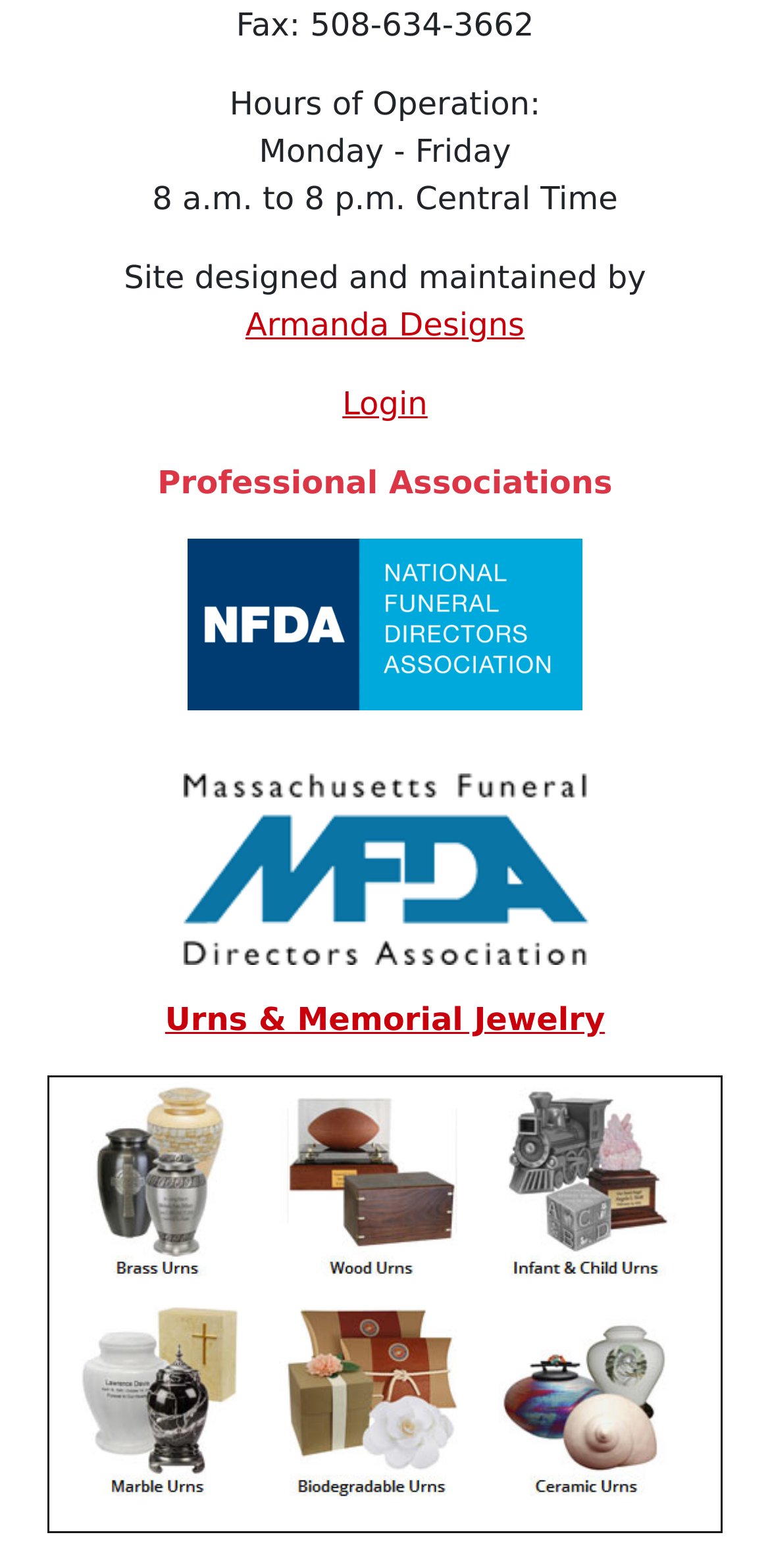What is the professional association listed?
Give a thorough and detailed response to the question.

I found the professional association by looking at the link element with the text 'NFDA' at coordinates [0.244, 0.395, 0.756, 0.419].